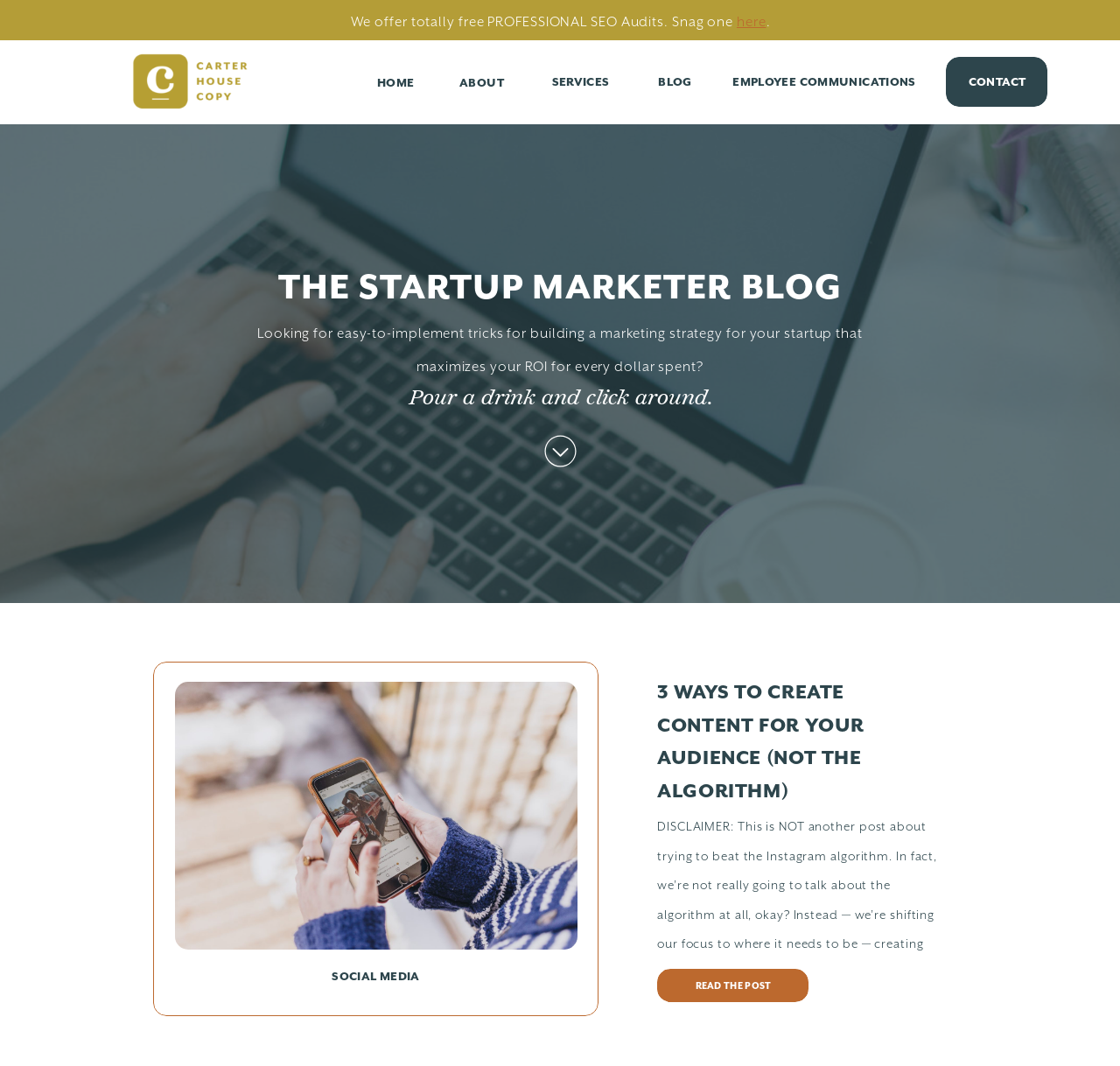Summarize the contents and layout of the webpage in detail.

This webpage is about Carter House Copy, a company that offers professional SEO audits. At the top, there is a promotional message that reads "We offer totally free PROFESSIONAL SEO Audits. Snag one here" with a link to get the audit. Below this message, there is a navigation menu with links to different sections of the website, including HOME, ABOUT, SERVICES, BLOG, CONTACT, and EMPLOYEE COMMUNICATIONS.

The main content of the webpage is a blog post titled "THE STARTUP MARKETER BLOG". The post starts with a question about building a marketing strategy for startups and then invites readers to explore the website. There is a heading that says "Pour a drink and click around." Below this, there is an image, and then a paragraph of text that discusses creating content for ideal clients rather than the algorithm.

Further down, there are headings for different topics, including SOCIAL MEDIA and "3 WAYS TO CREATE CONTENT FOR YOUR AUDIENCE (NOT THE ALGORITHM)". There is also an image of a girl holding a phone and scrolling through Instagram, with a link to read the post. At the bottom, there is a call-to-action button that says "READ THE POST".